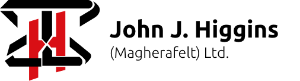Detail every visible element in the image extensively.

The image displays the logo of John J. Higgins (Magherafelt) Ltd., a prominent joinery manufacturer based in Magherafelt, Northern Ireland. The design features a stylized depiction of traditional joinery tools combined with the company name in bold, modern typography. The logo's color scheme includes a striking contrast, typically using red and black, which symbolizes strength and craftsmanship, embodying the company's commitment to quality in joinery products. This visual identity reflects the long-standing heritage and innovative spirit of John J. Higgins, established in 1945, as it strives to be a leader in the joinery industry.